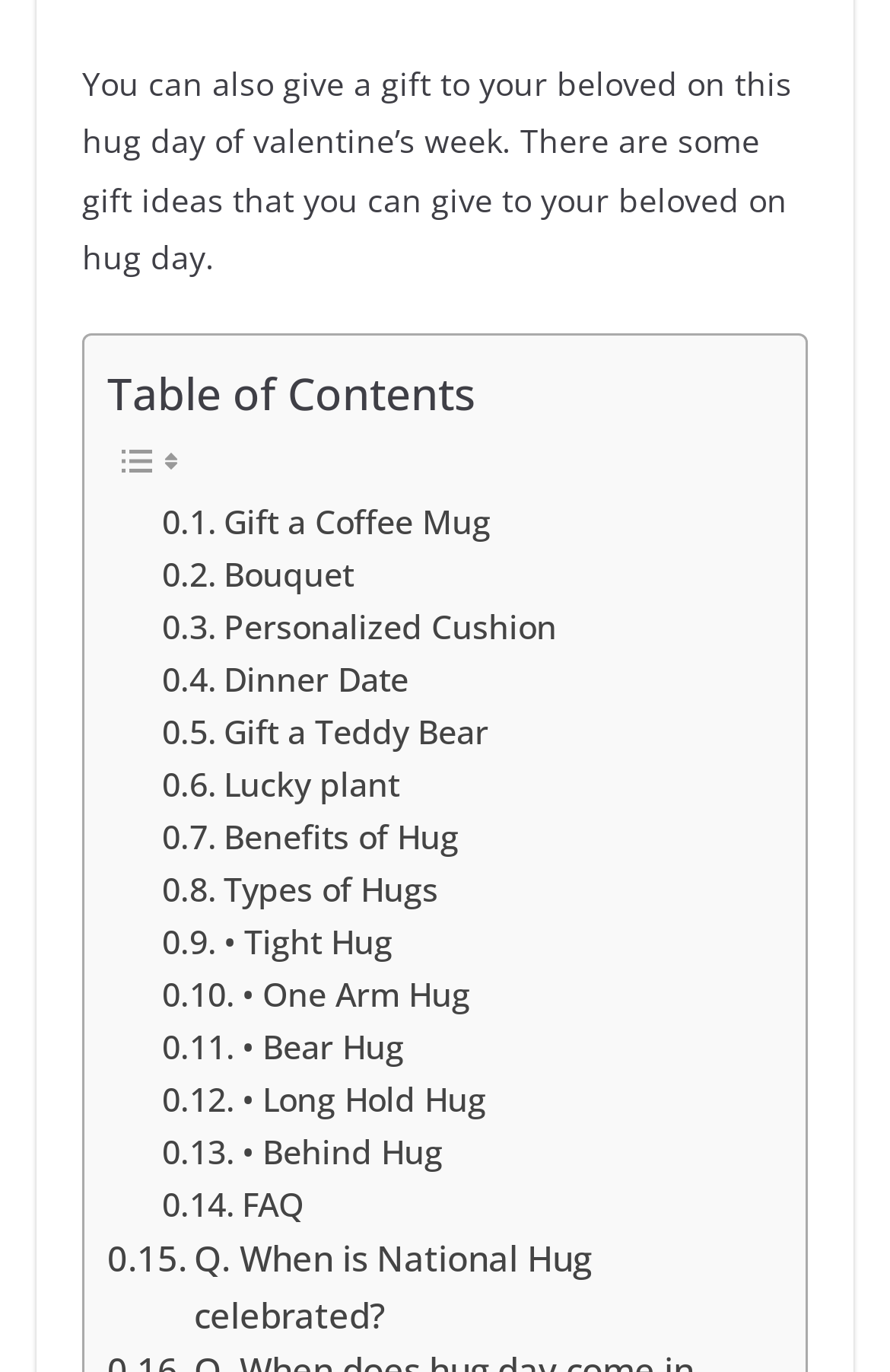Determine the bounding box coordinates for the clickable element required to fulfill the instruction: "View the benefits of hug". Provide the coordinates as four float numbers between 0 and 1, i.e., [left, top, right, bottom].

[0.182, 0.591, 0.515, 0.629]